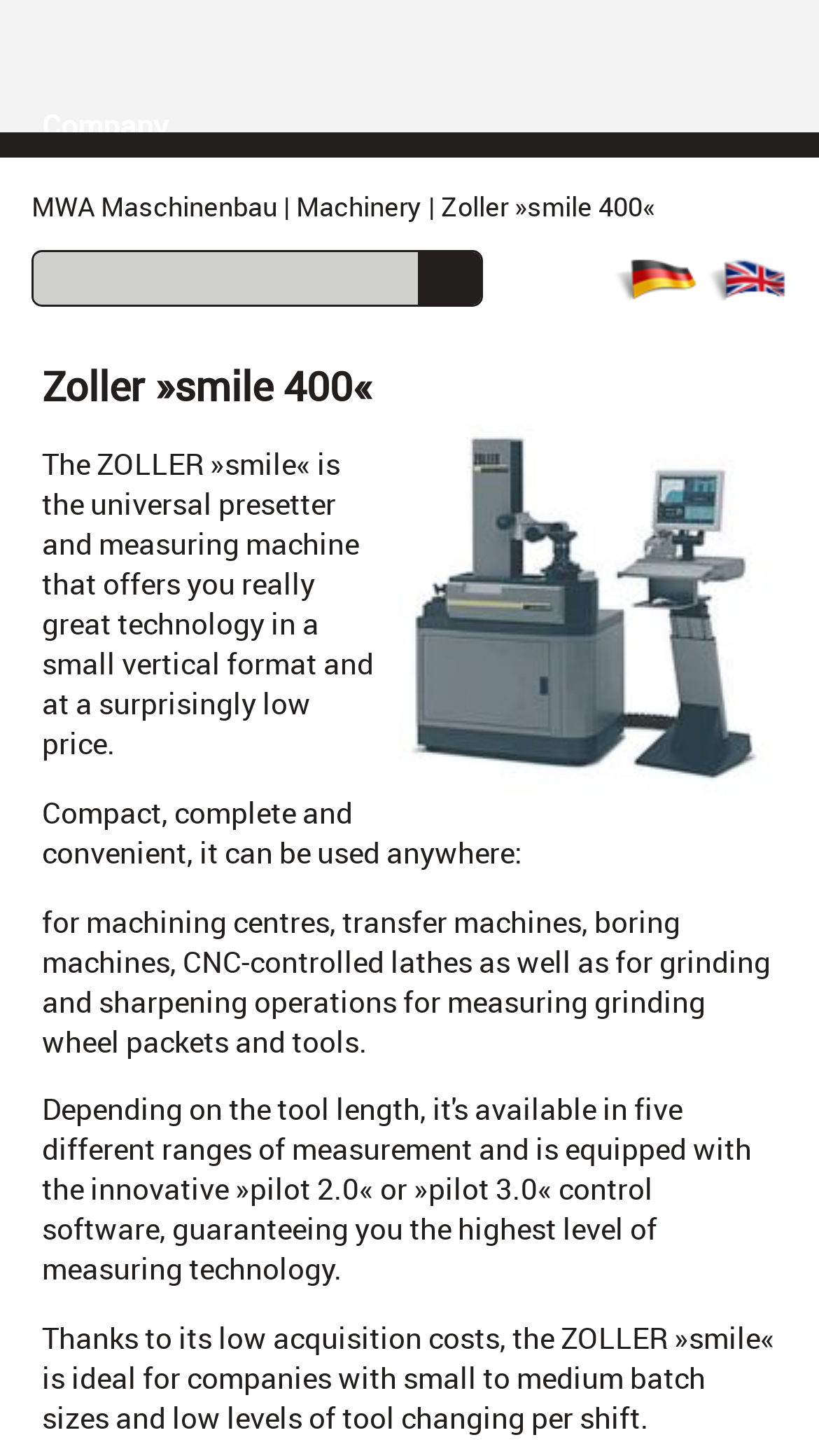Determine which piece of text is the heading of the webpage and provide it.

Zoller »smile 400«